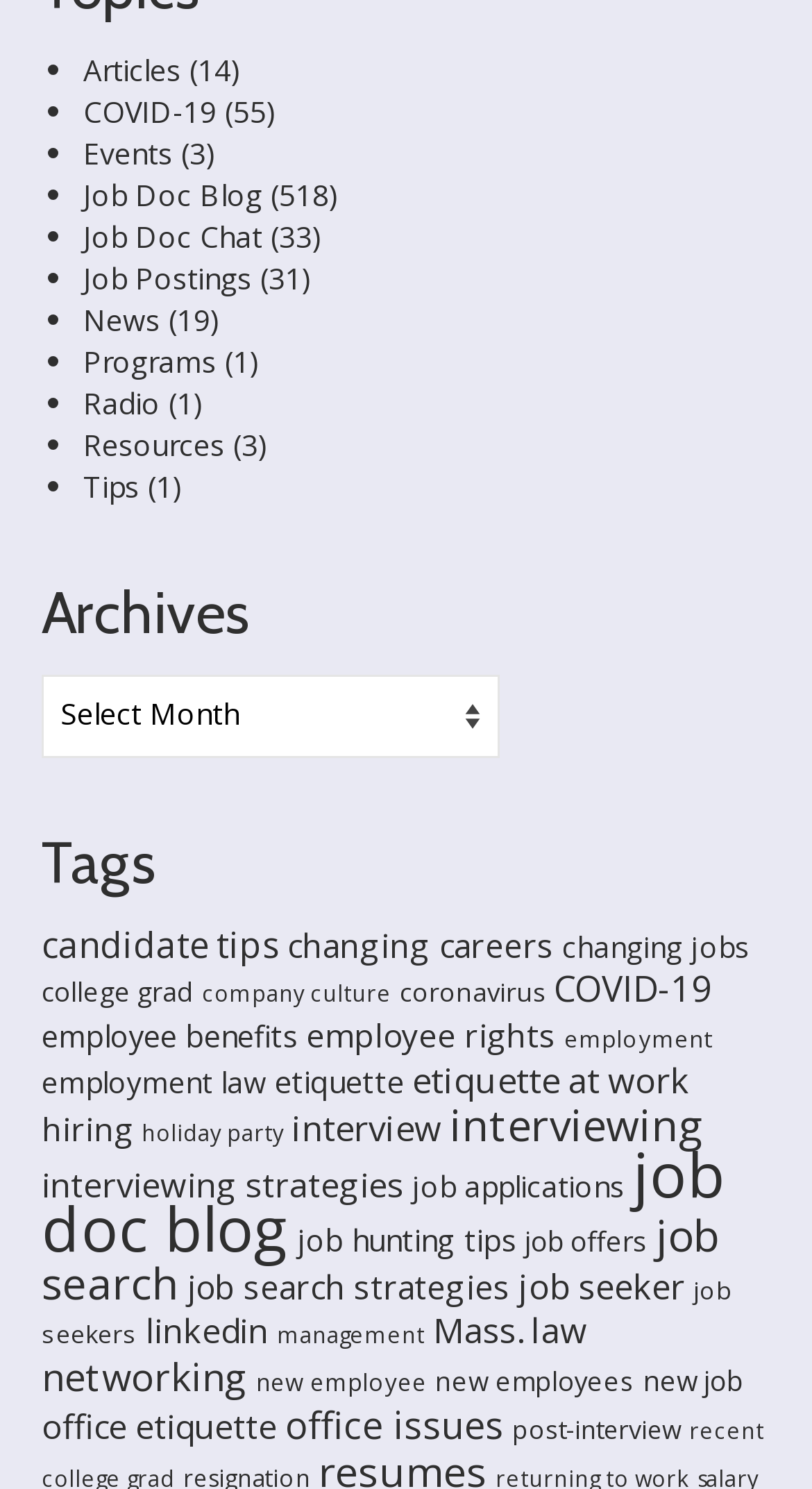Answer with a single word or phrase: 
What is the category with the most items in the main section?

Job Doc Blog